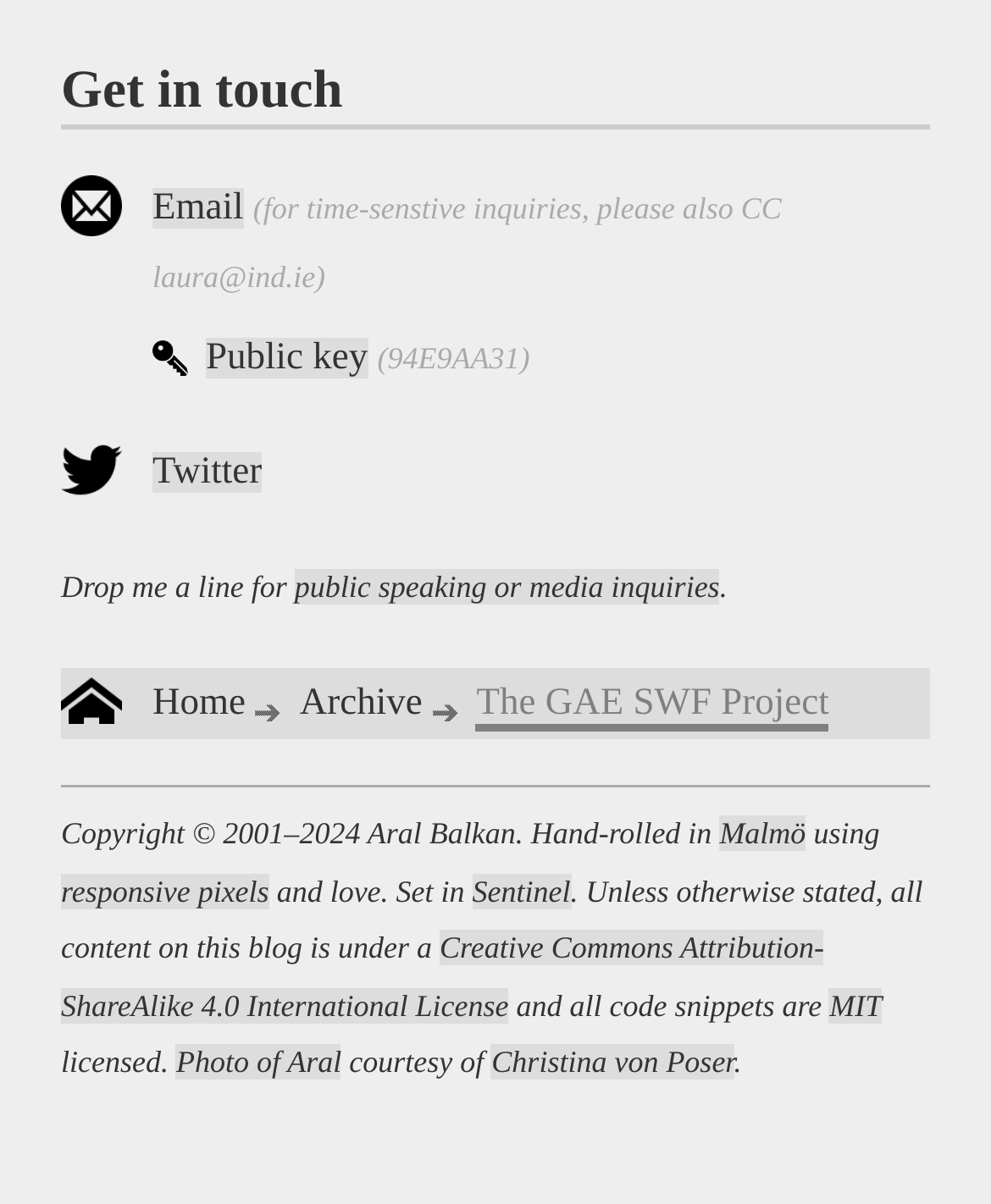Please respond to the question with a concise word or phrase:
Where is the author based?

Malmö